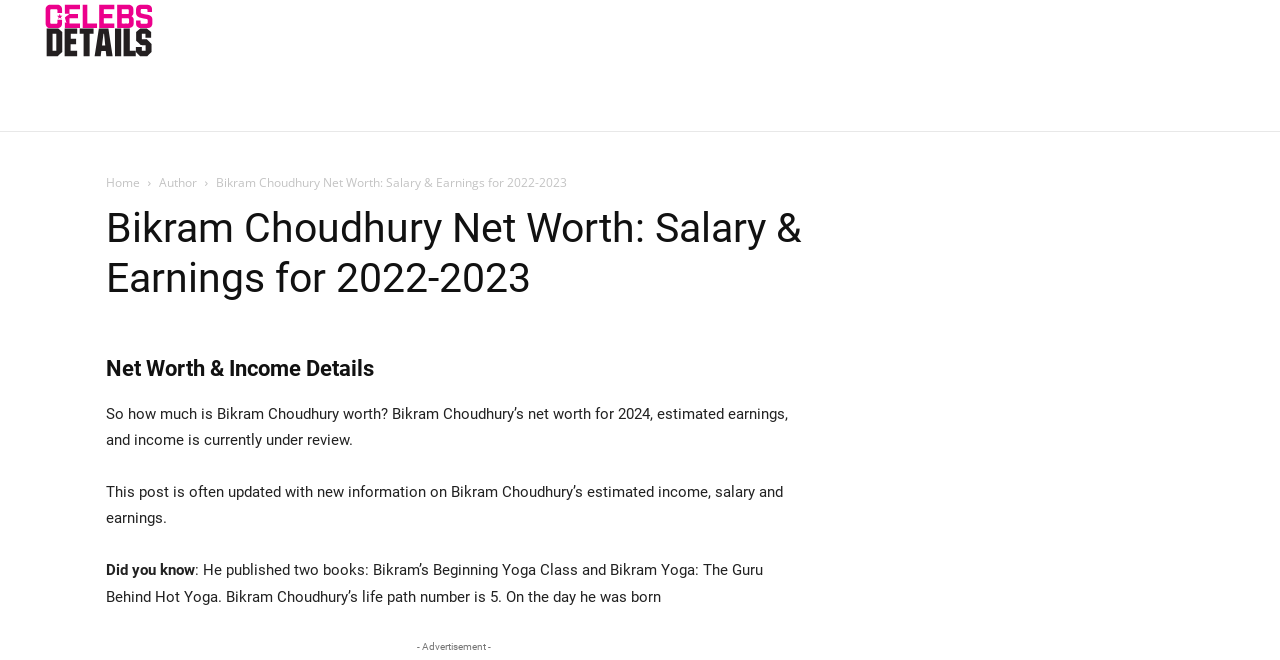Please find and report the primary heading text from the webpage.

Bikram Choudhury Net Worth: Salary & Earnings for 2022-2023